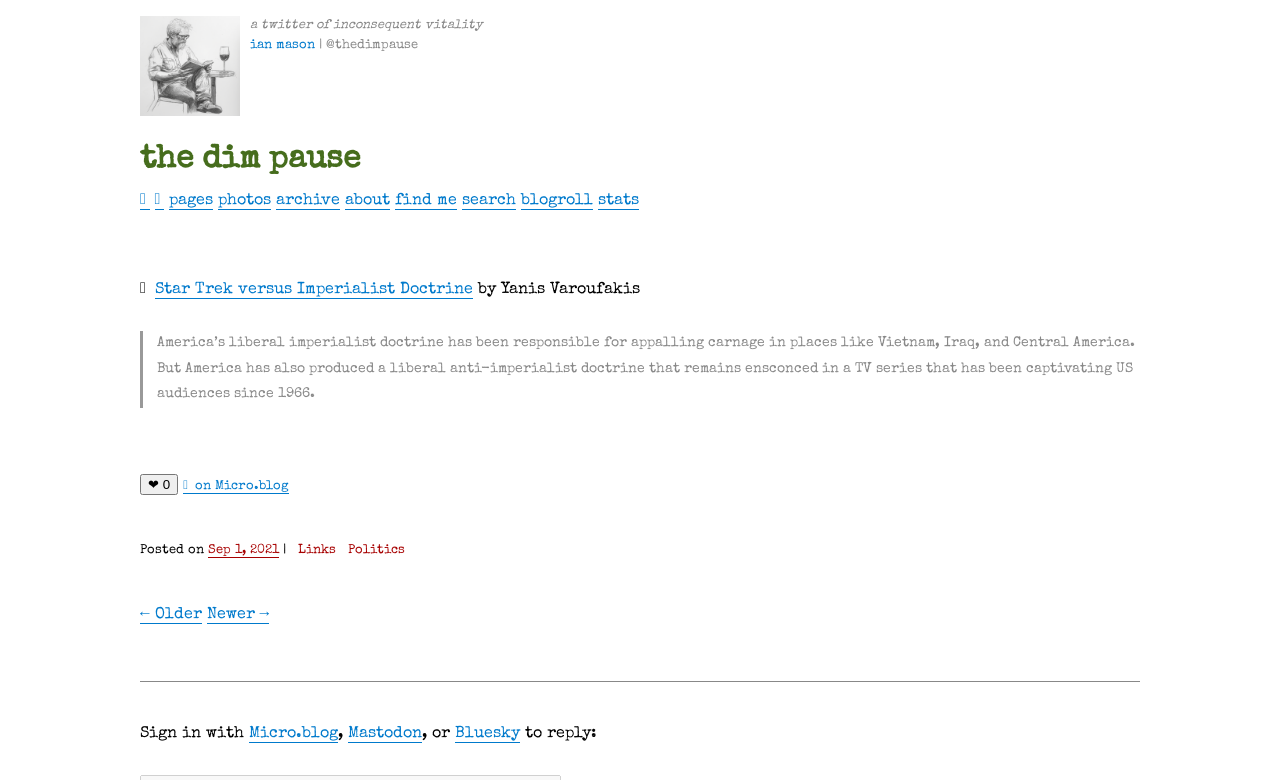Generate a thorough caption detailing the webpage content.

This webpage appears to be a blog or personal website, with a profile image of a man with grey hair and a beard seated next to a small table, reading a book and with a glass of red wine on the table, located at the top-left corner of the page. 

Below the profile image, there is a title "a twitter of inconsequent vitality" followed by the name "ian mason" and the handle "@thedimpause". 

To the right of the profile image, there are several links, including "the dim pause", "🏠", "🎲", "pages", "photos", "archive", "about", "find me", "search", "blogroll", and "stats". 

Below these links, there is a blog post titled "Star Trek versus Imperialist Doctrine" by Yanis Varoufakis, which includes a blockquote with a passage of text discussing America's liberal imperialist doctrine. 

Underneath the blockquote, there are buttons and links, including a heart button with a count of 0, a link to comment on Micro.blog, and a "Posted on" date of September 1, 2021, with a category tag "Links" and another tag "Politics". 

Further down, there are links to older and newer posts, and at the very bottom, there is a sign-in section with options to sign in with Micro.blog, Mastodon, or Bluesky to reply to the post.